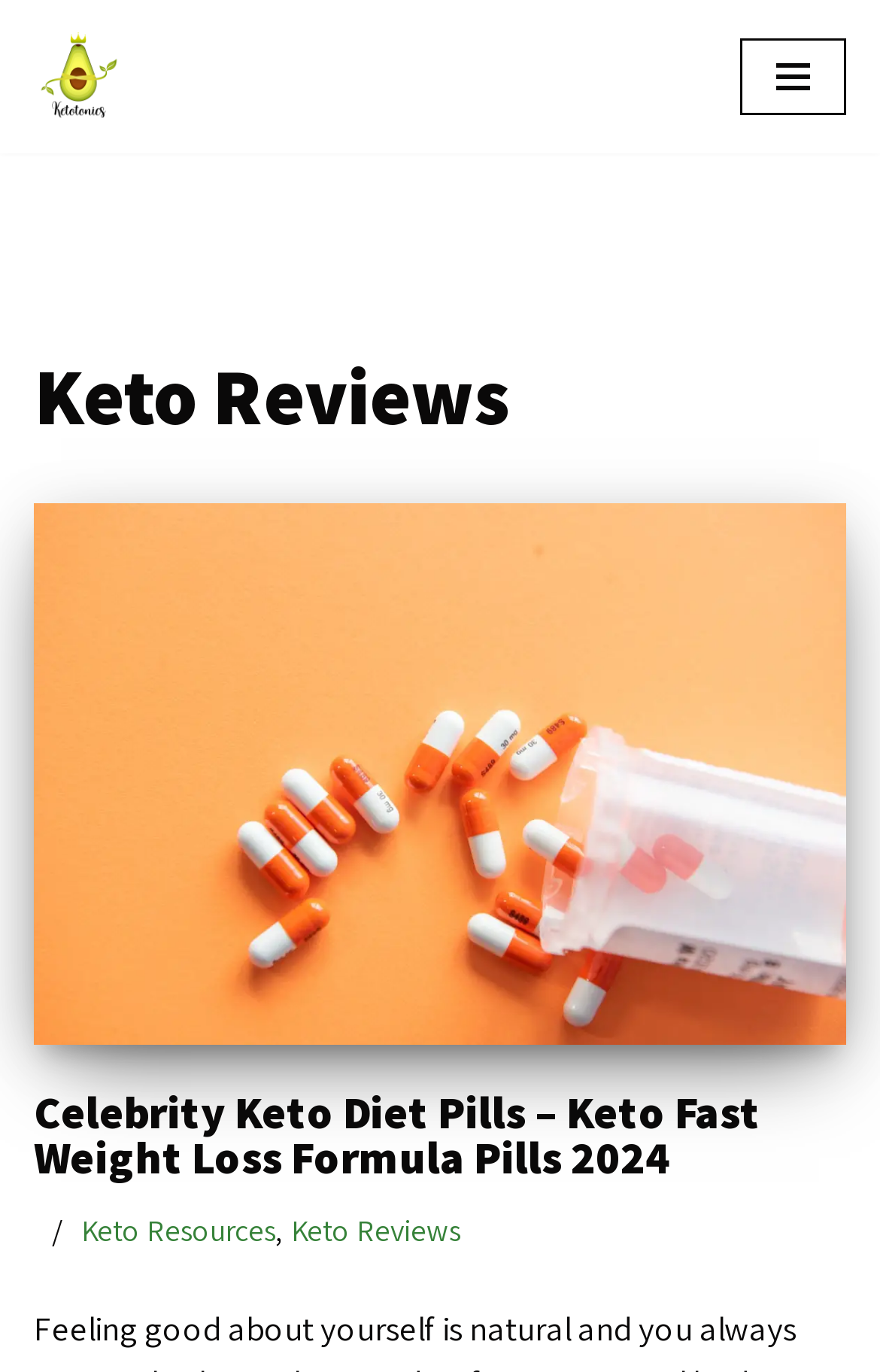What is the main topic of the webpage?
Answer briefly with a single word or phrase based on the image.

Keto Diet